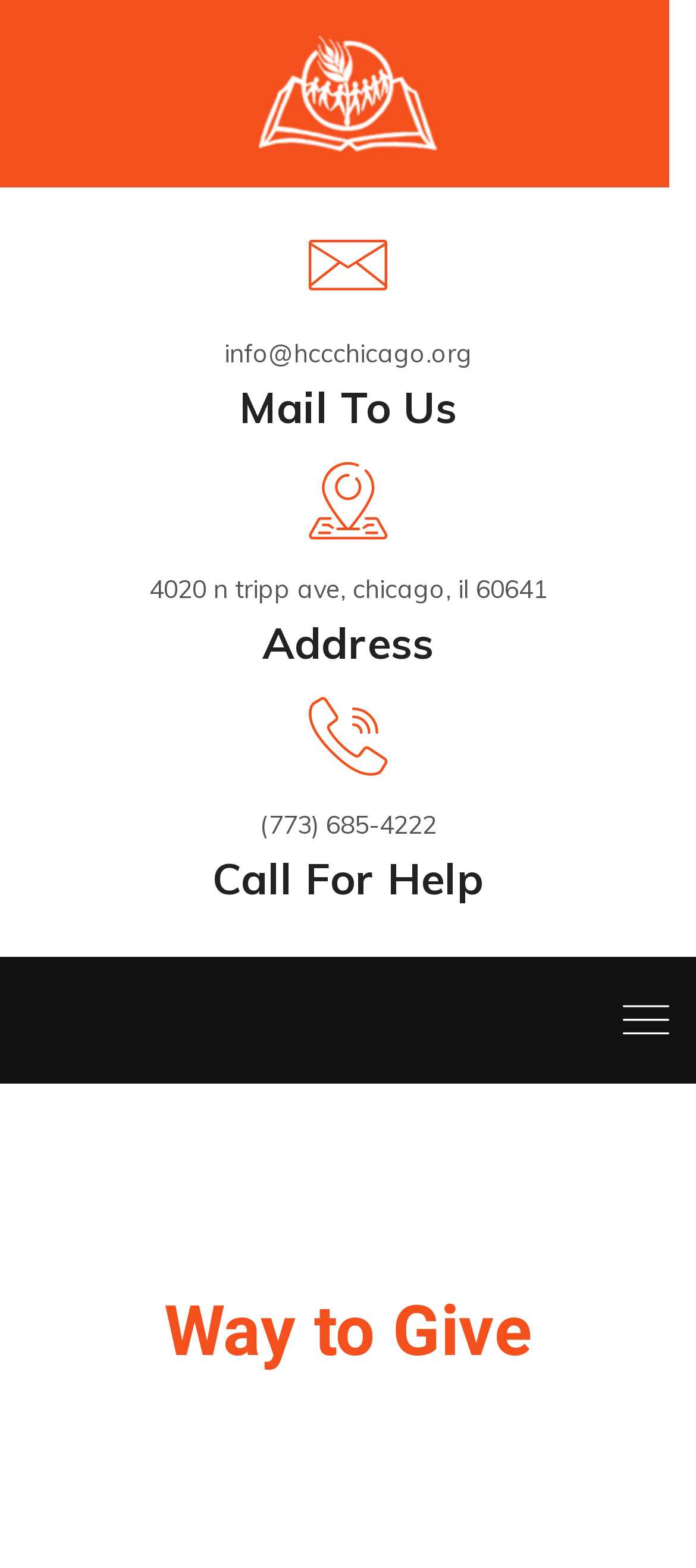Locate and provide the bounding box coordinates for the HTML element that matches this description: "info@hccchicago.org".

[0.322, 0.215, 0.678, 0.236]